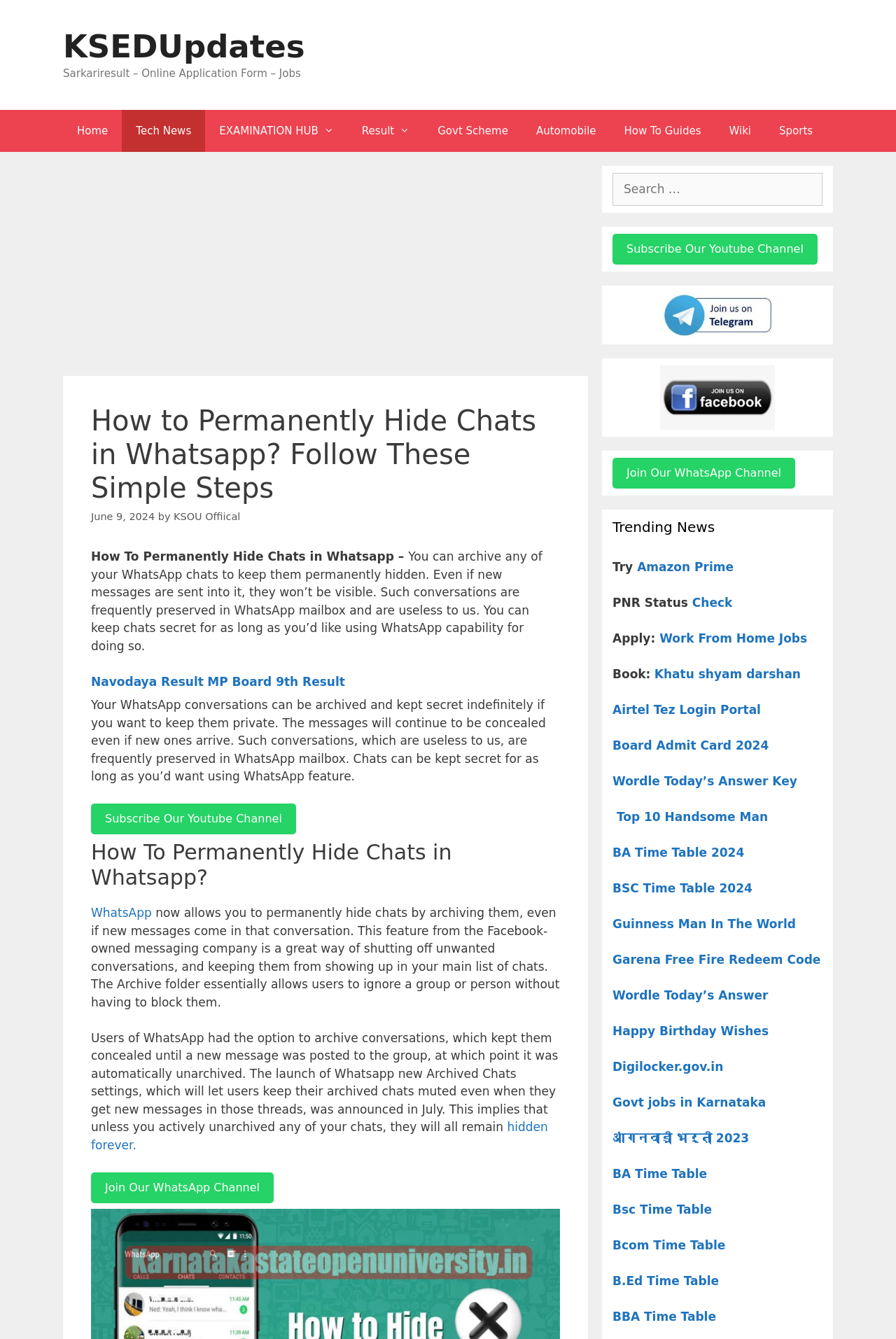Highlight the bounding box coordinates of the region I should click on to meet the following instruction: "Read the article about hiding WhatsApp chats".

[0.102, 0.301, 0.625, 0.377]